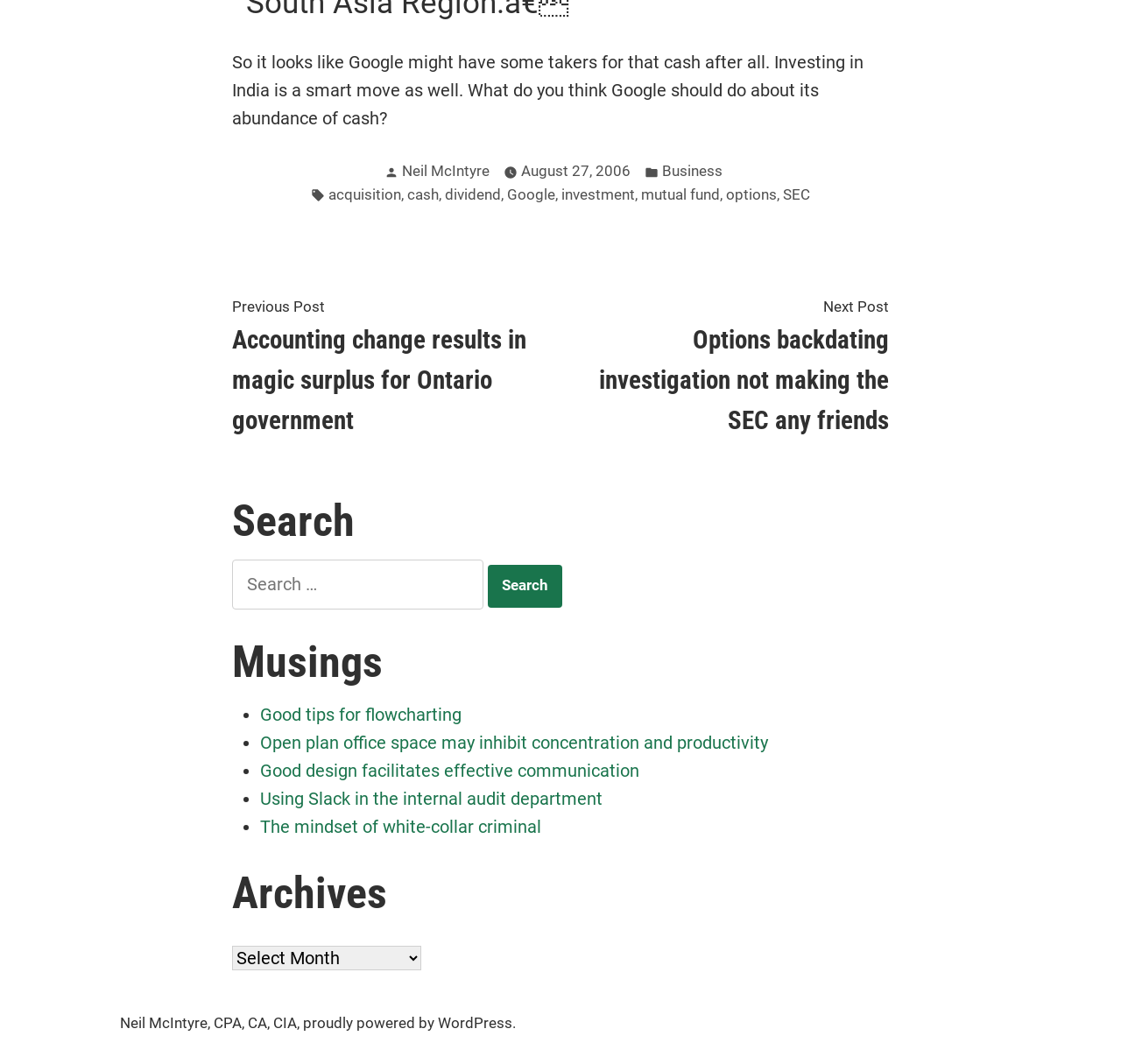Provide the bounding box coordinates of the section that needs to be clicked to accomplish the following instruction: "Read the previous post."

[0.207, 0.277, 0.47, 0.407]